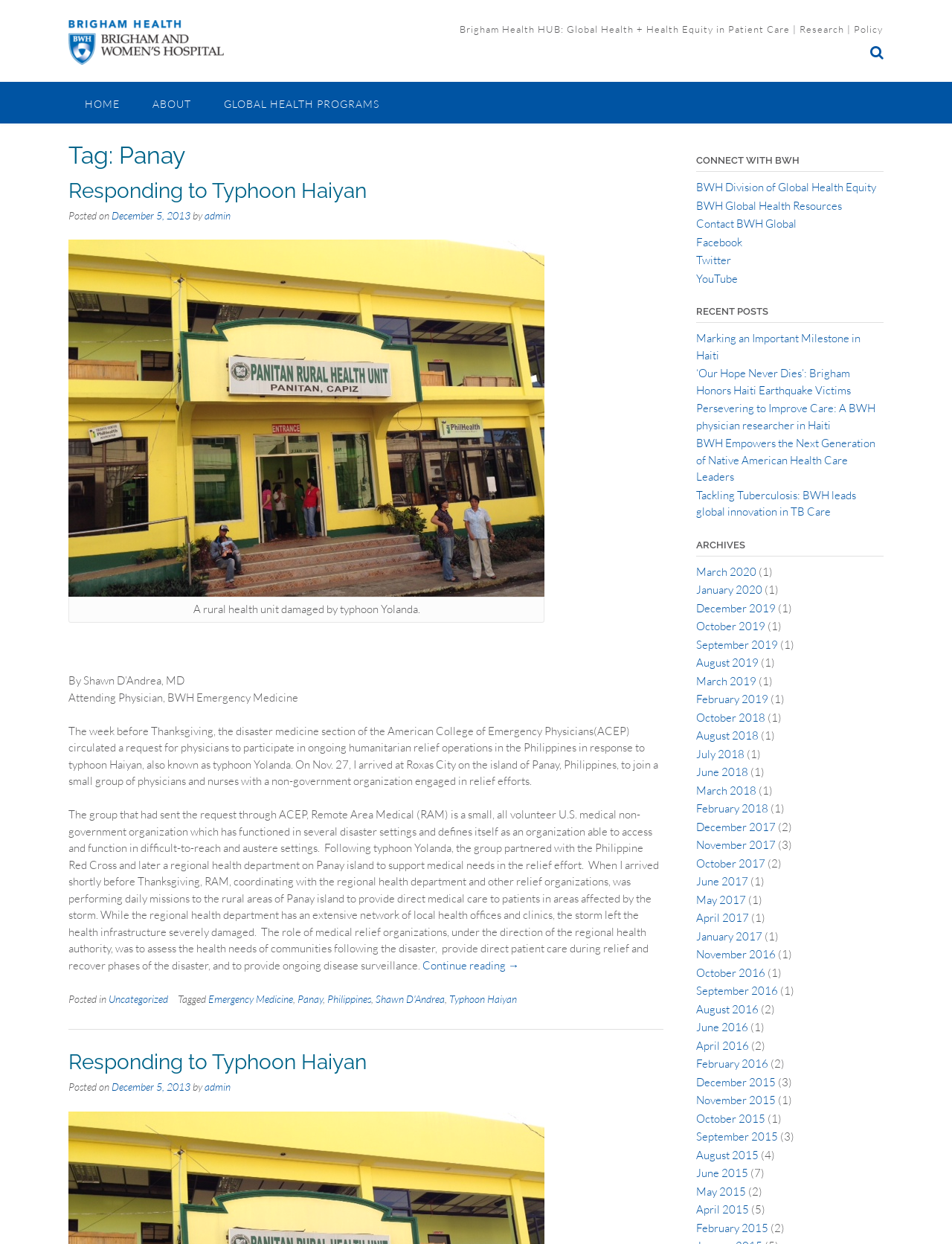Who is the author of the article?
Provide a comprehensive and detailed answer to the question.

The author of the article is mentioned in the article content, where it is written as 'By Shawn D’Andrea, MD'. This information is located below the article heading and above the article content.